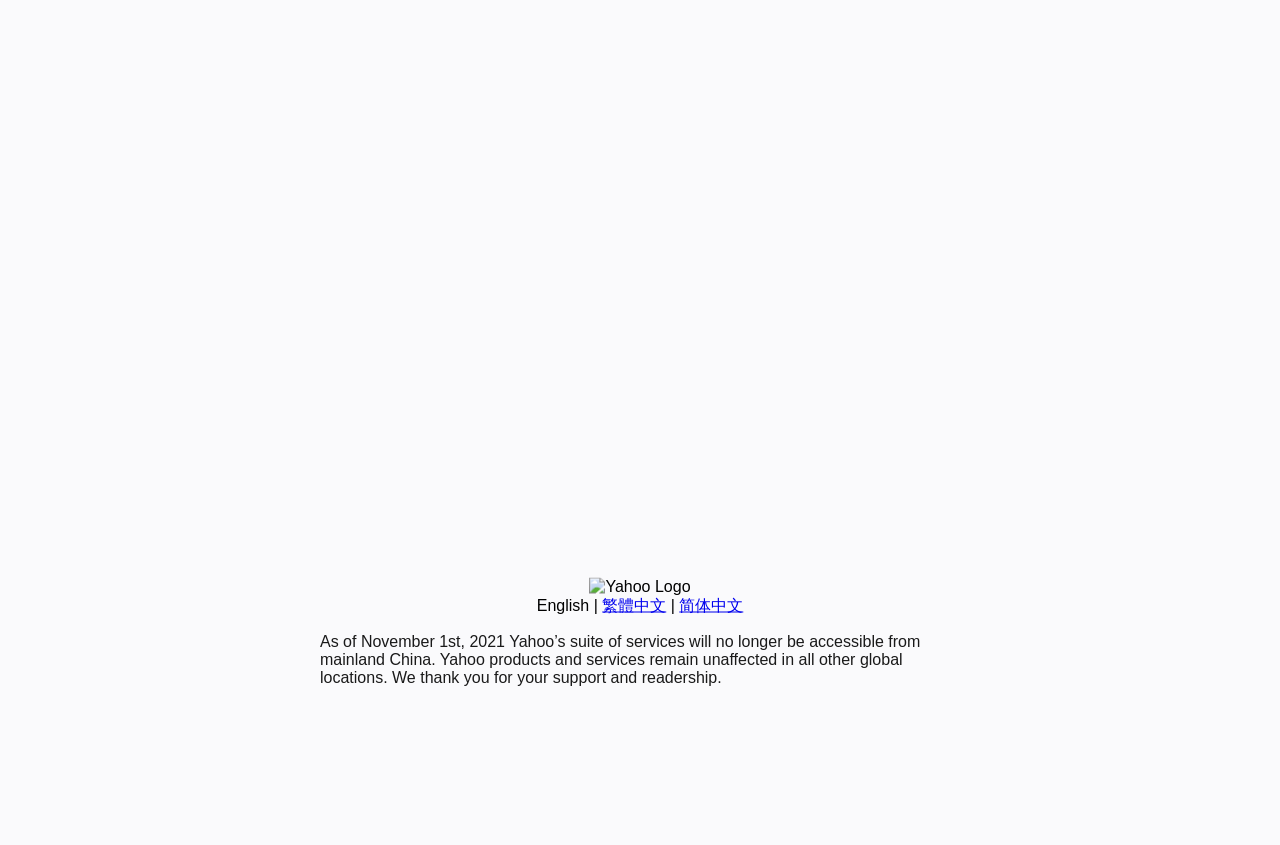Give the bounding box coordinates for the element described as: "English".

[0.419, 0.706, 0.46, 0.726]